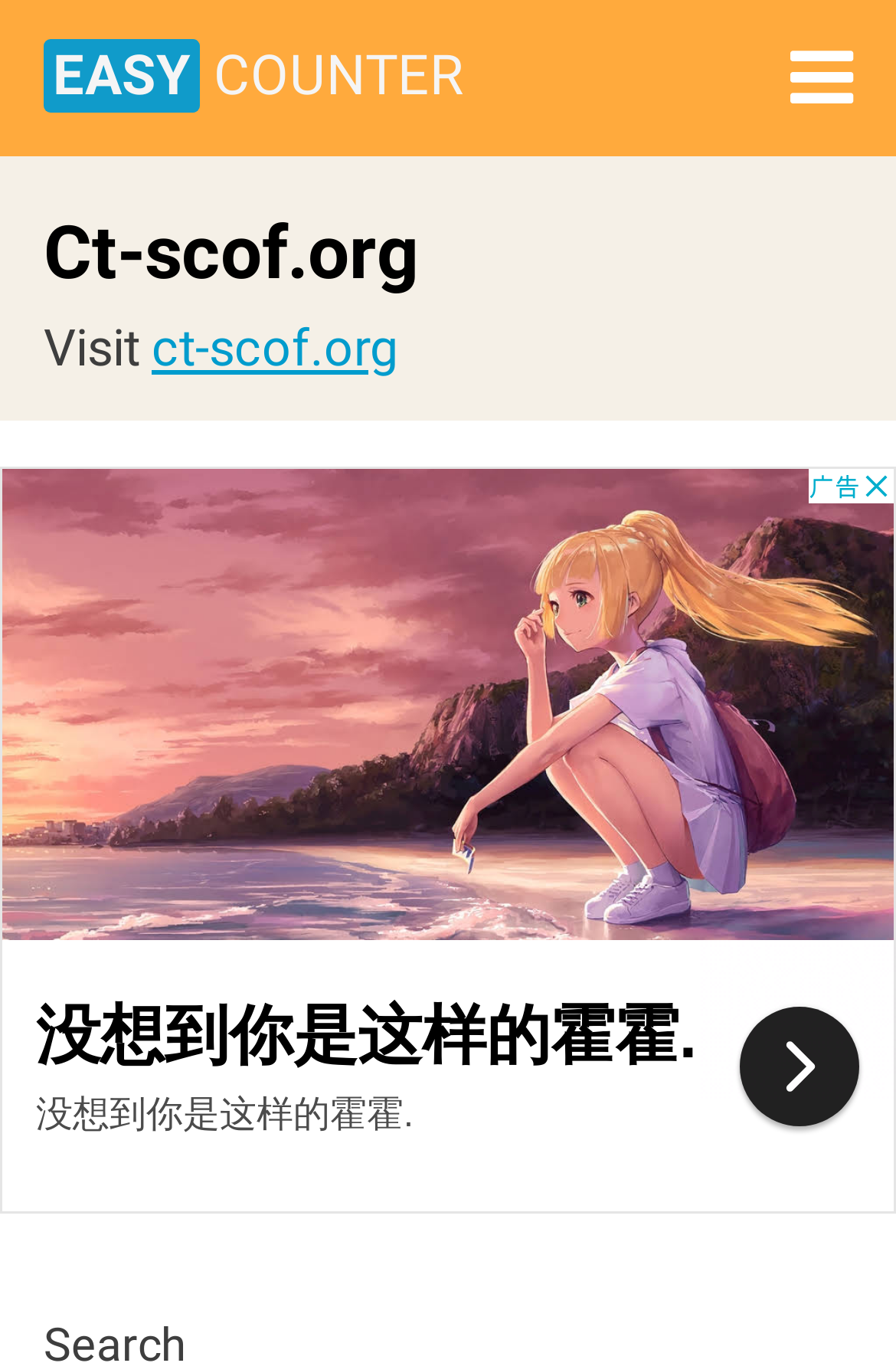Is there a search function on the webpage?
Using the visual information, respond with a single word or phrase.

Yes